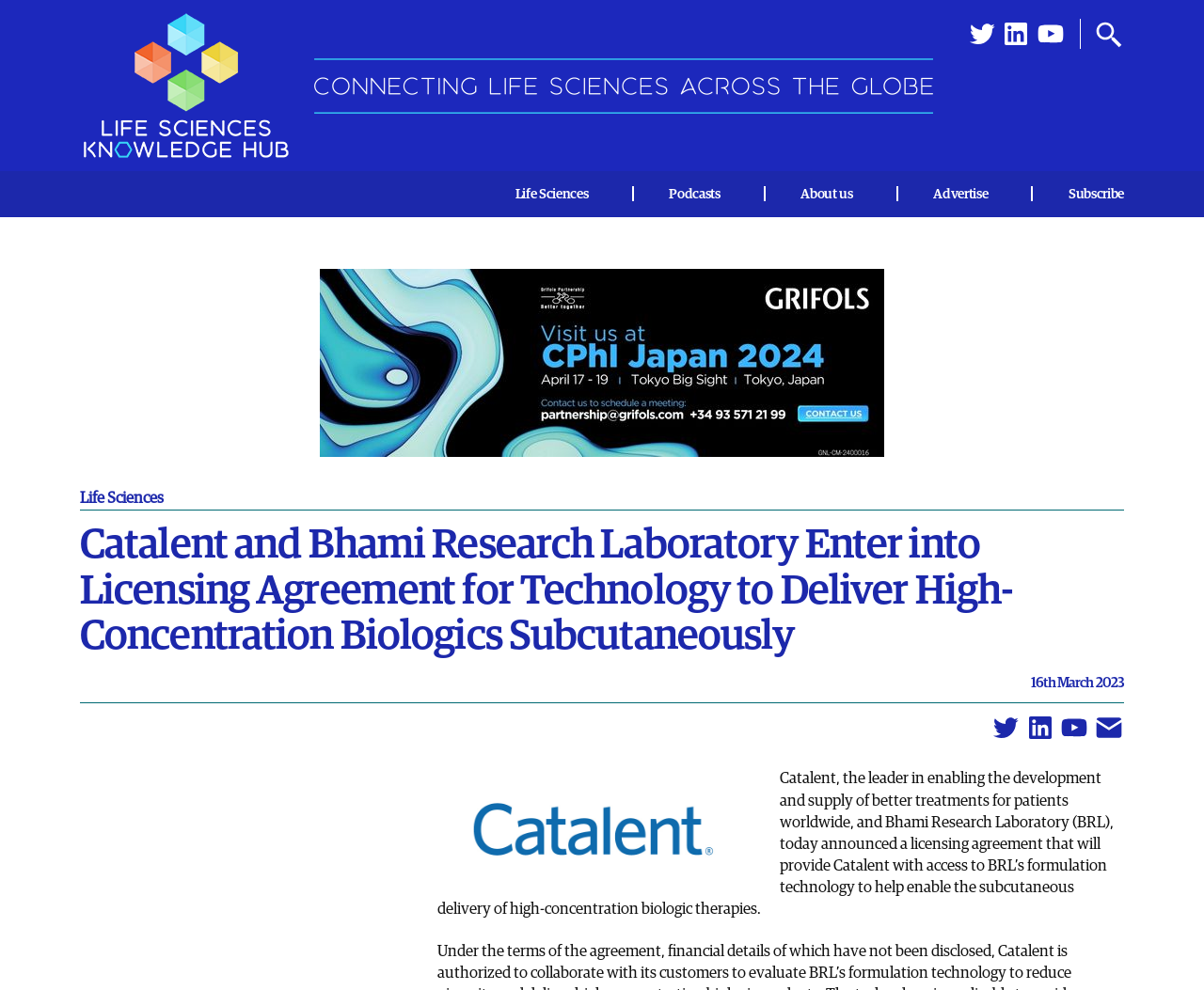What is the name of the company that entered into a licensing agreement with Bhami Research Laboratory?
Answer the question with a single word or phrase, referring to the image.

Catalent